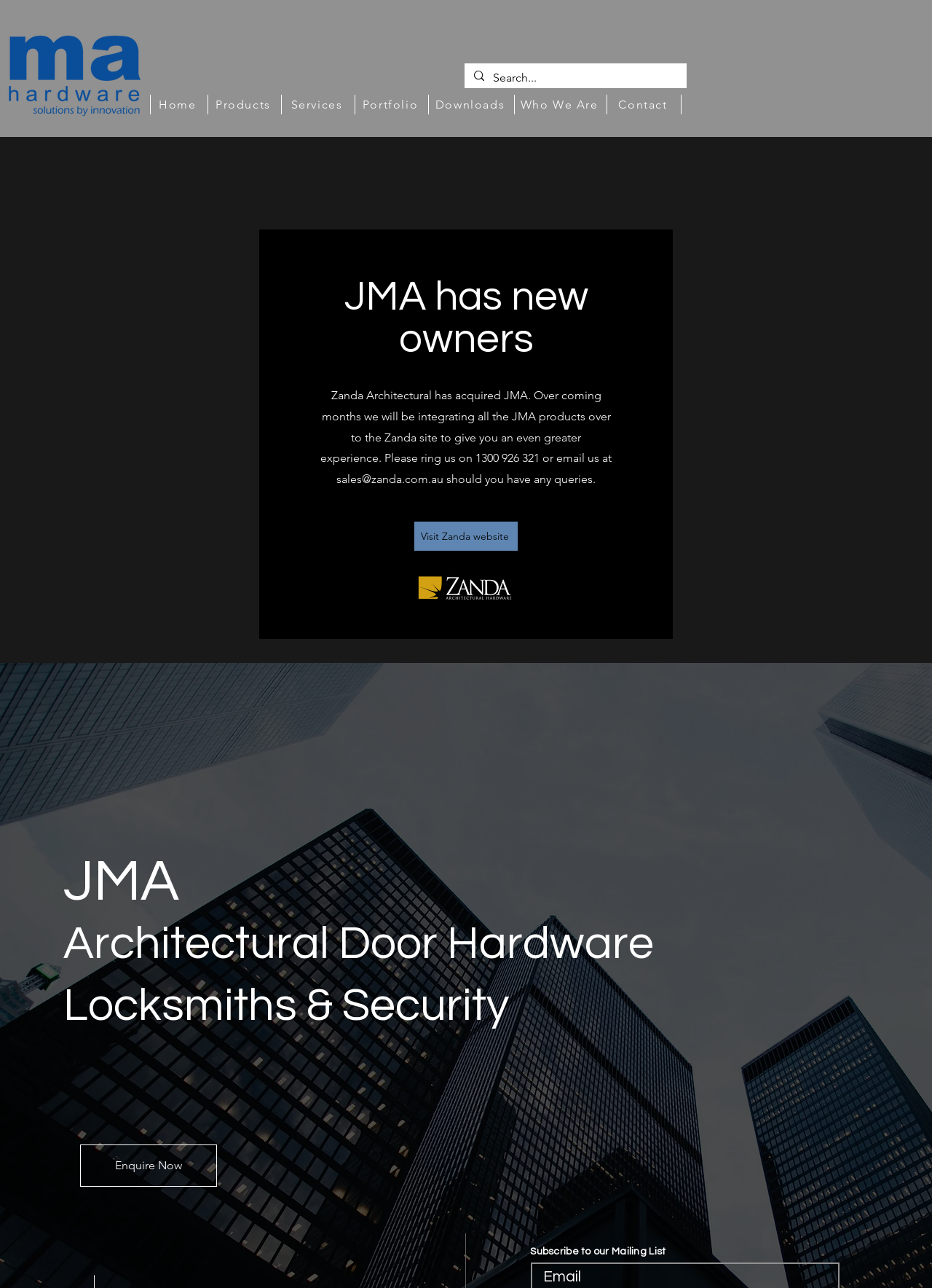Please determine the bounding box coordinates of the element to click in order to execute the following instruction: "search for something". The coordinates should be four float numbers between 0 and 1, specified as [left, top, right, bottom].

None